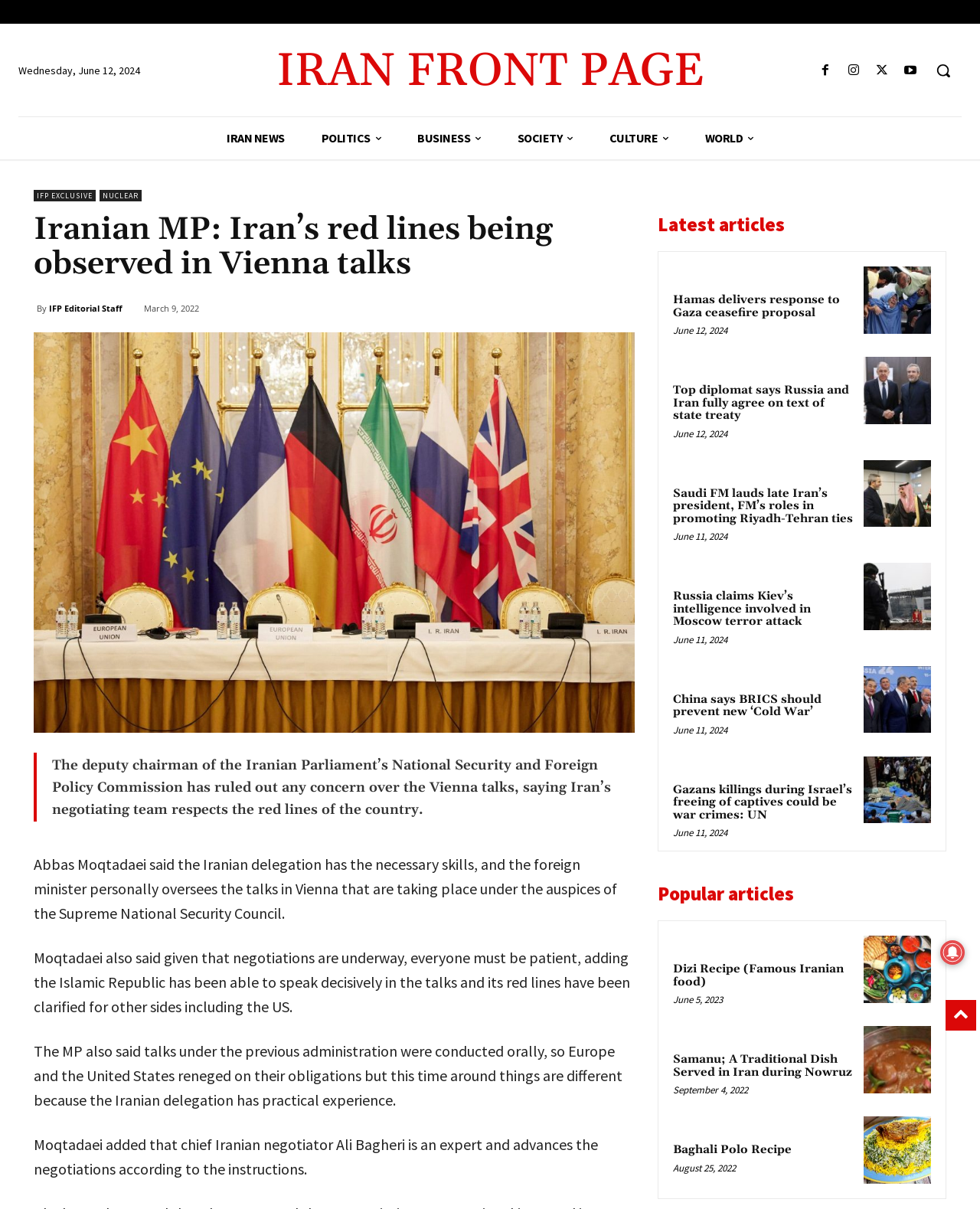How many categories are listed in the top menu?
Using the image, provide a concise answer in one word or a short phrase.

6